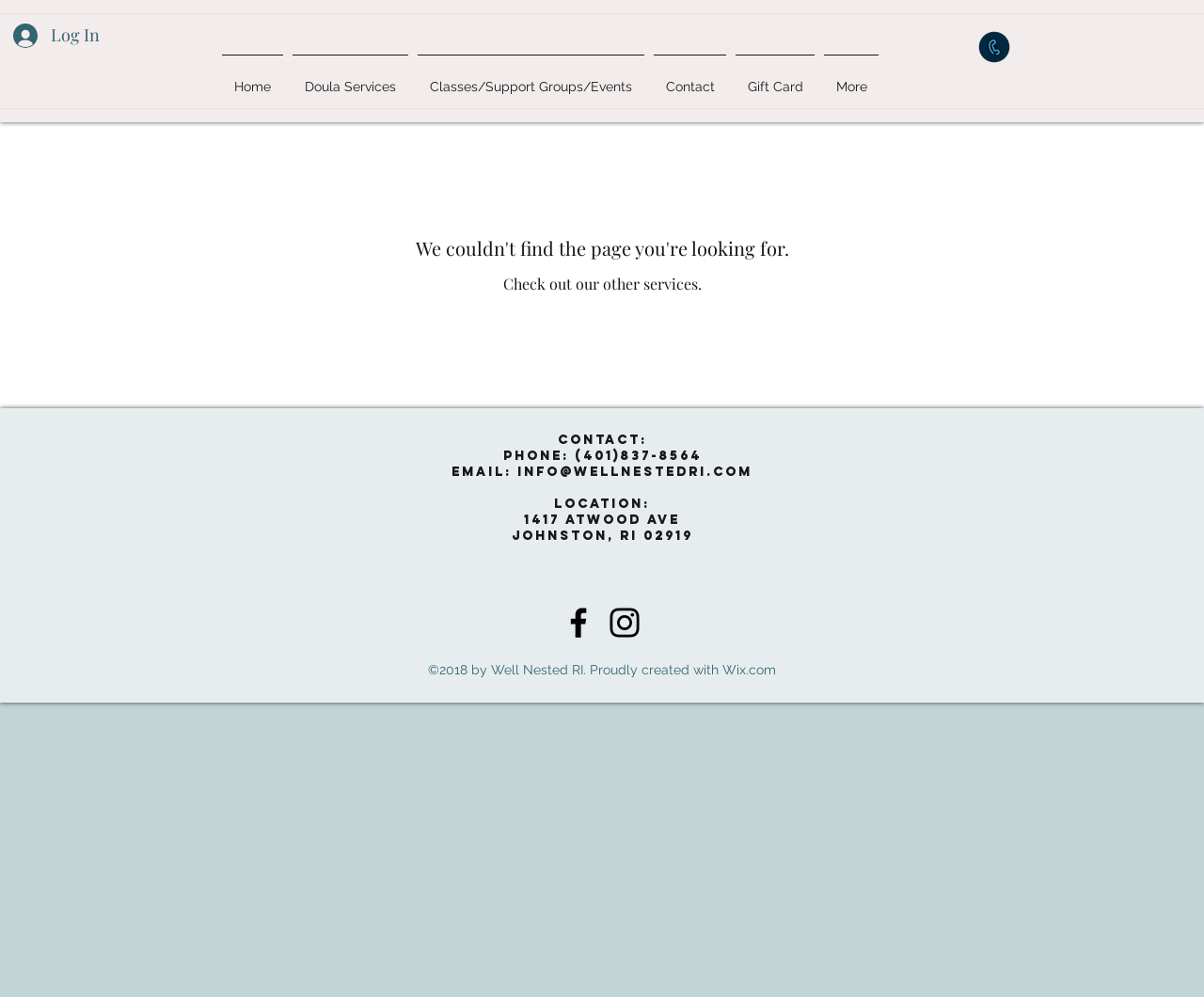What is the phone number to contact?
Please analyze the image and answer the question with as much detail as possible.

I found the contact information section at the bottom of the webpage, which includes the phone number, email, and location. The phone number is (401)837-8564.